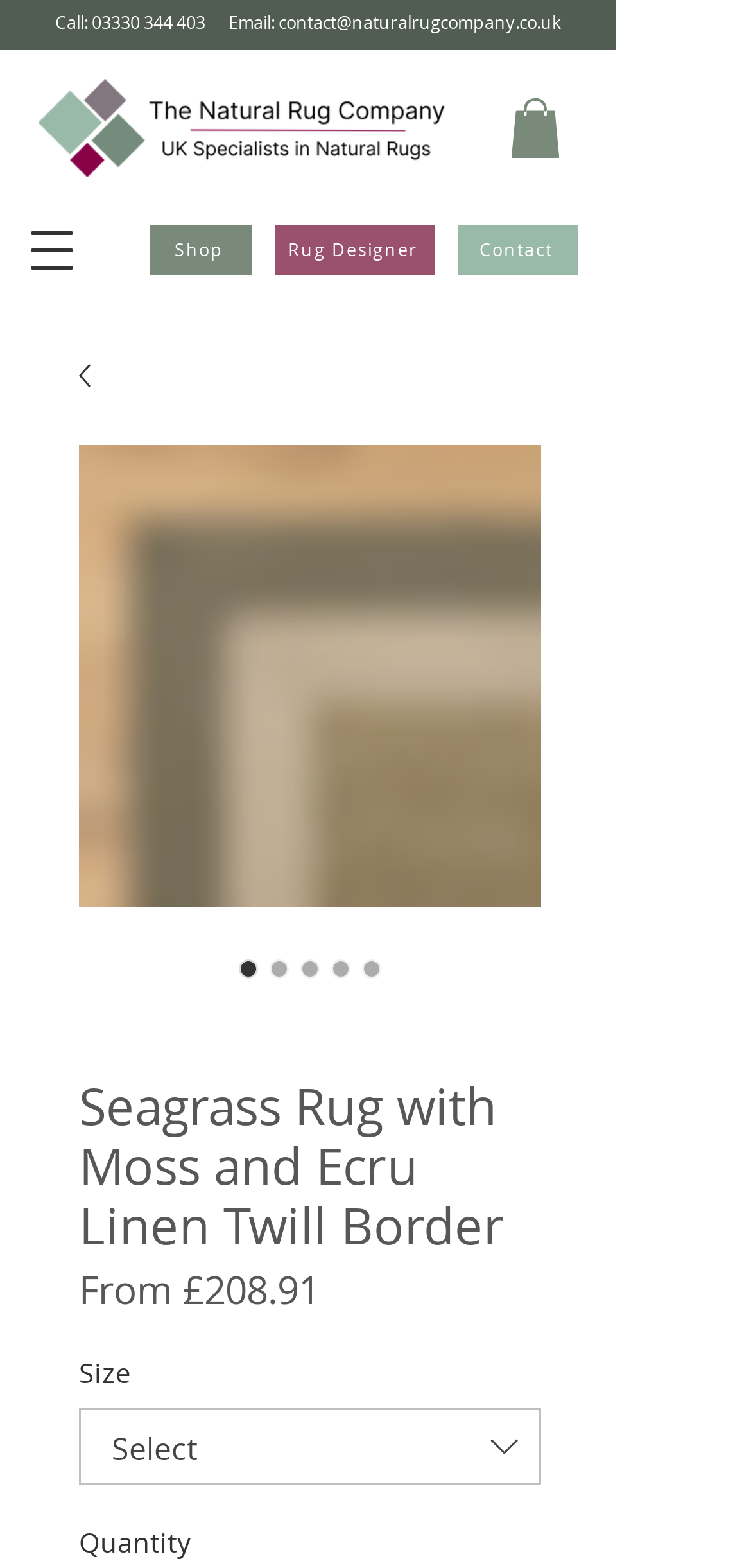Is the first radio button selected?
Refer to the image and answer the question using a single word or phrase.

Yes